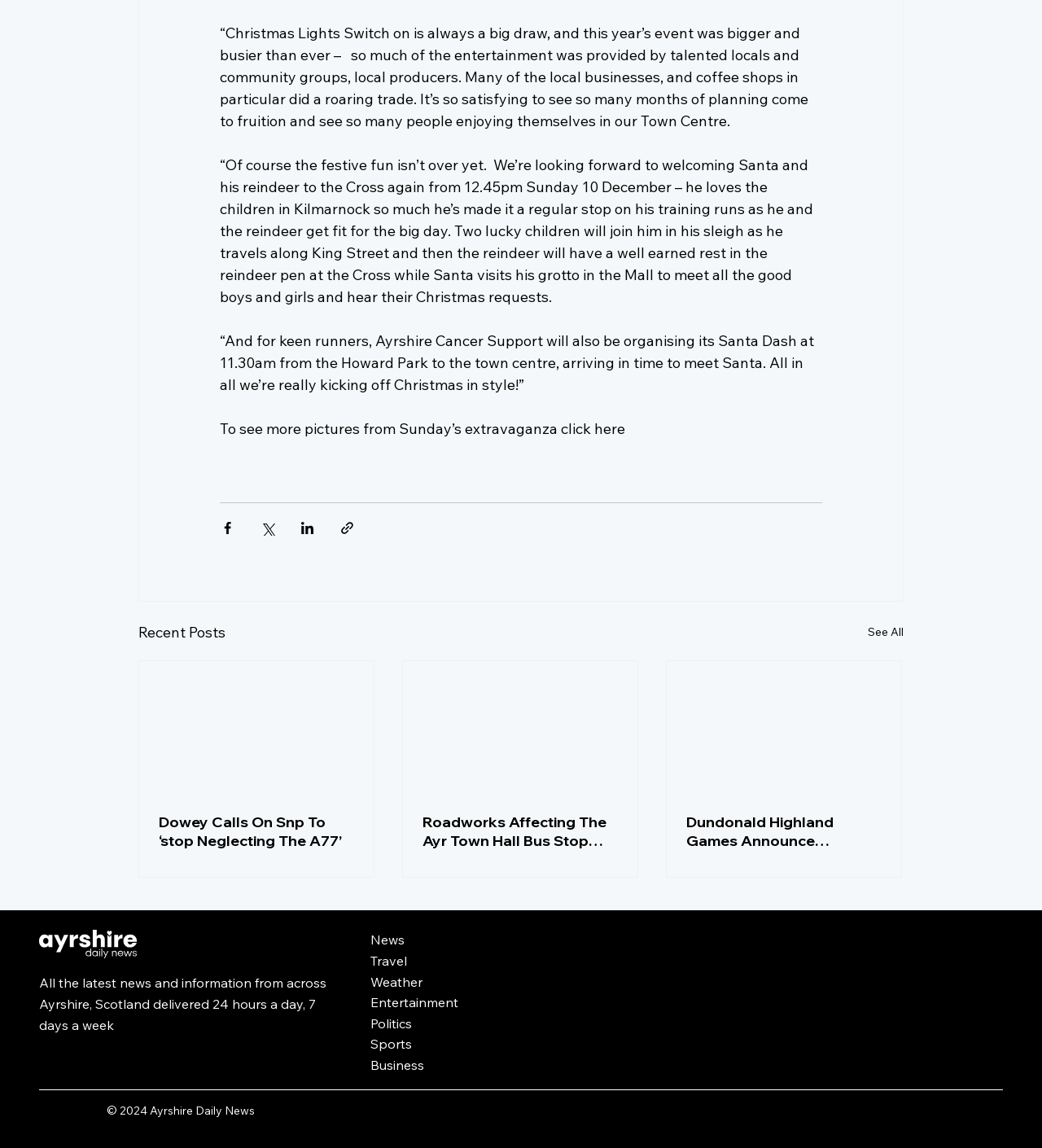Determine the bounding box coordinates for the HTML element mentioned in the following description: "Dundonald Highland Games Announce Chieftain". The coordinates should be a list of four floats ranging from 0 to 1, represented as [left, top, right, bottom].

[0.64, 0.576, 0.865, 0.764]